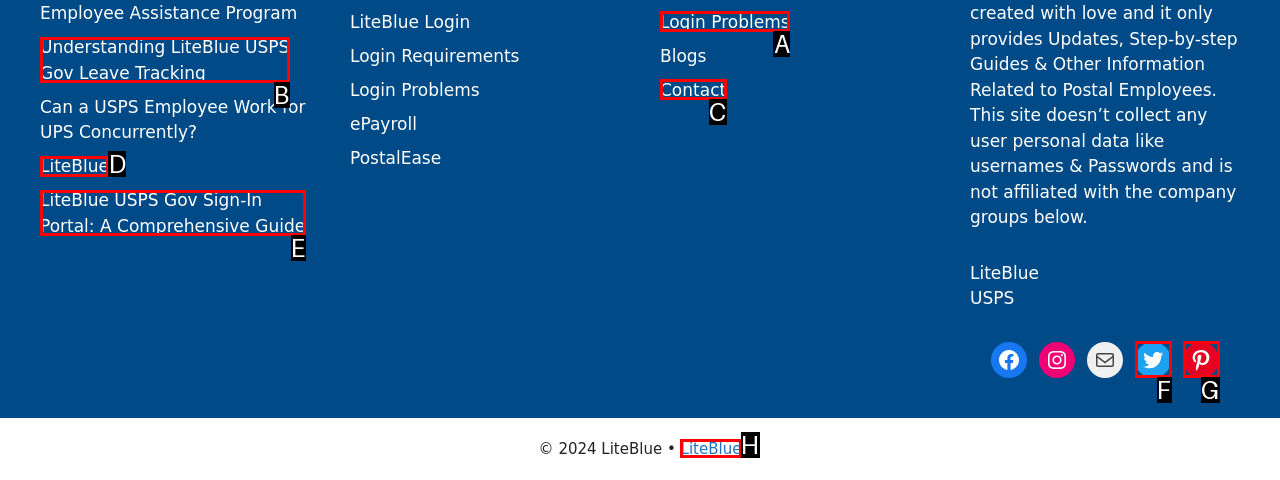Choose the letter of the option you need to click to Visit LiteBlue. Answer with the letter only.

H